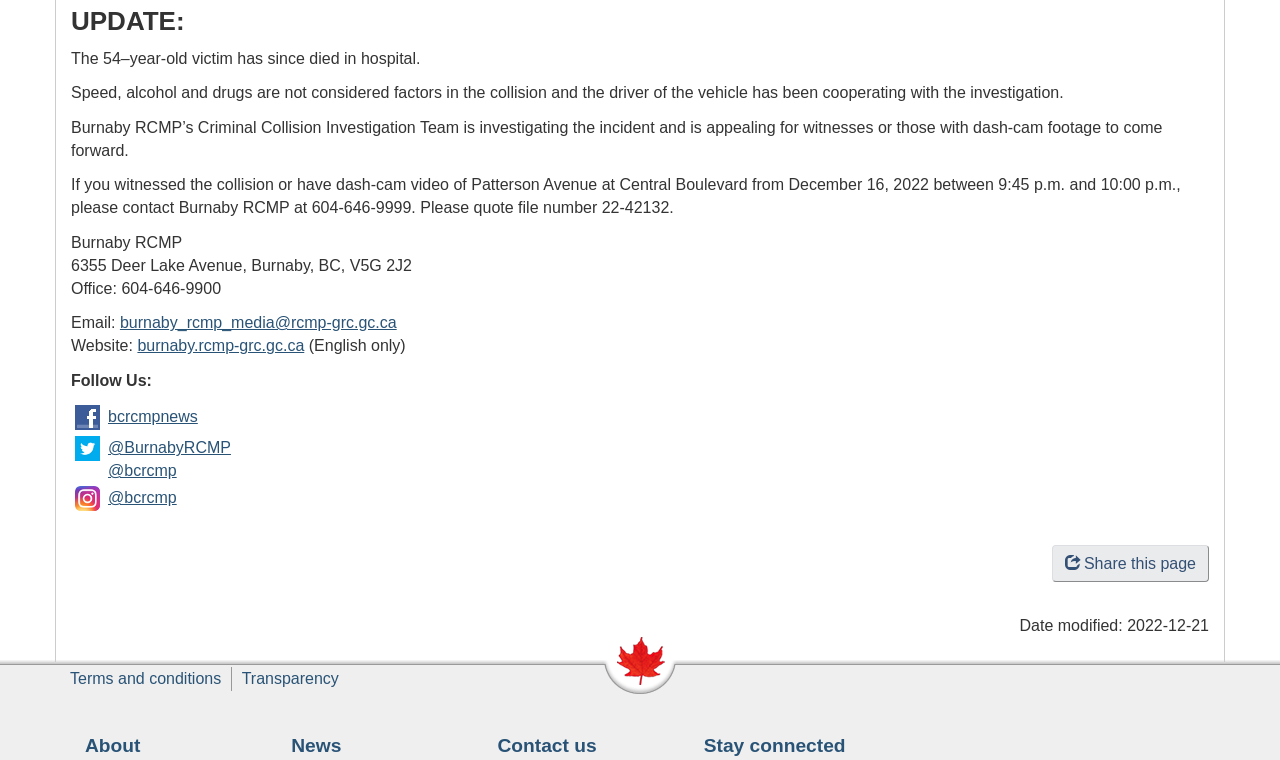Find the bounding box coordinates for the element described here: "Share this page".

[0.822, 0.717, 0.945, 0.766]